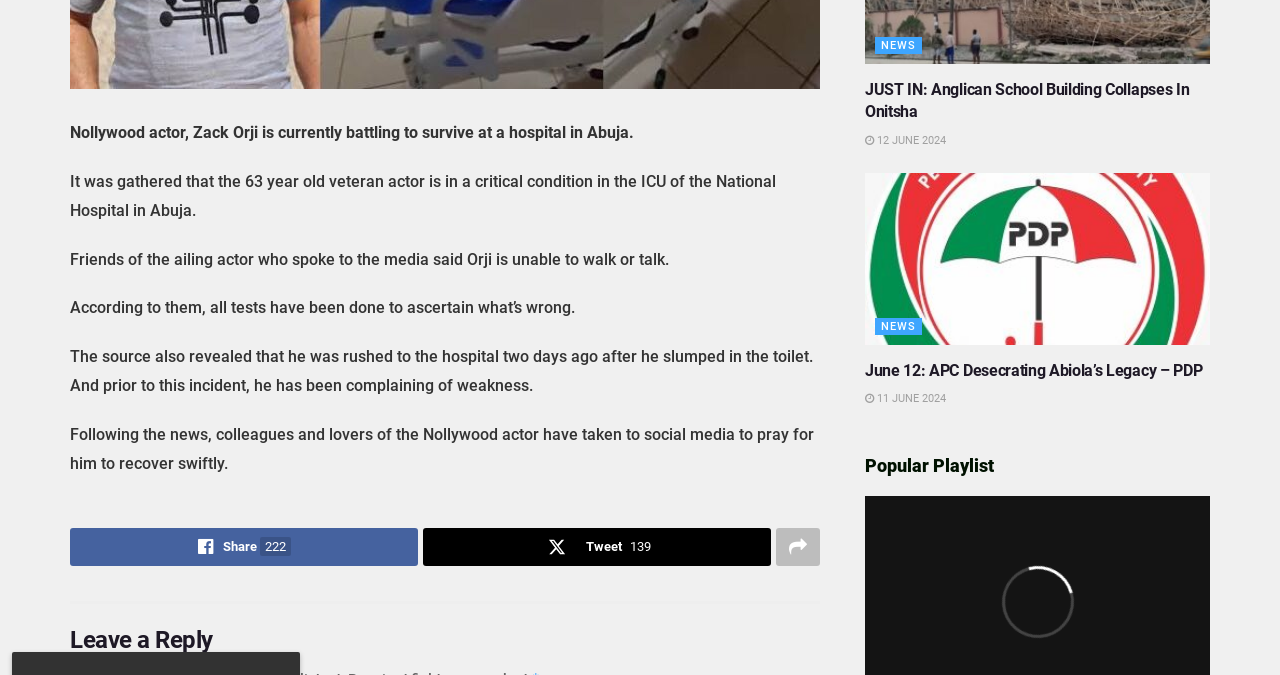Based on the element description parent_node: NEWS, identify the bounding box of the UI element in the given webpage screenshot. The coordinates should be in the format (top-left x, top-left y, bottom-right x, bottom-right y) and must be between 0 and 1.

[0.676, 0.256, 0.945, 0.511]